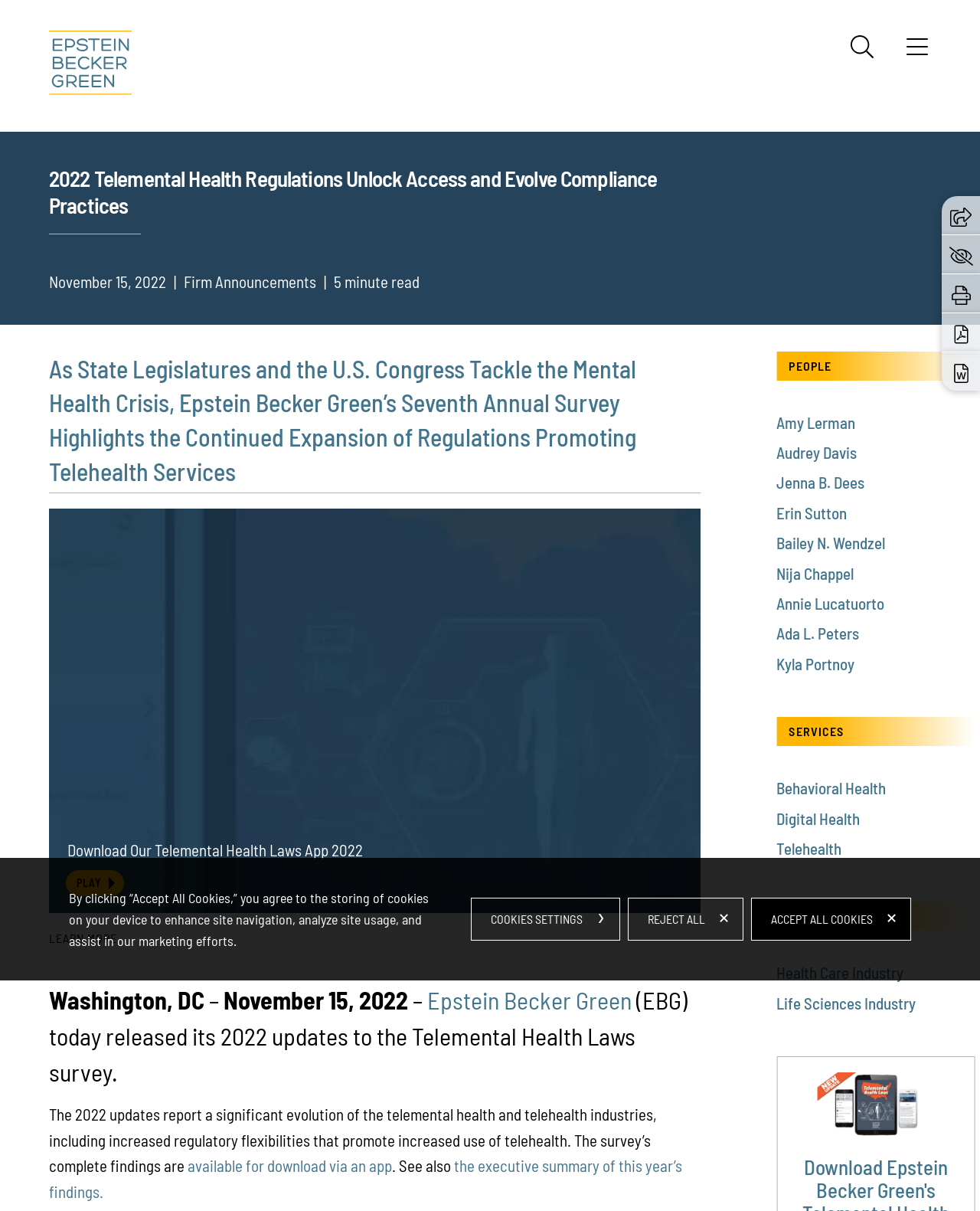Determine the bounding box coordinates of the clickable region to follow the instruction: "Click the Epstein Becker & Green link".

[0.05, 0.025, 0.134, 0.078]